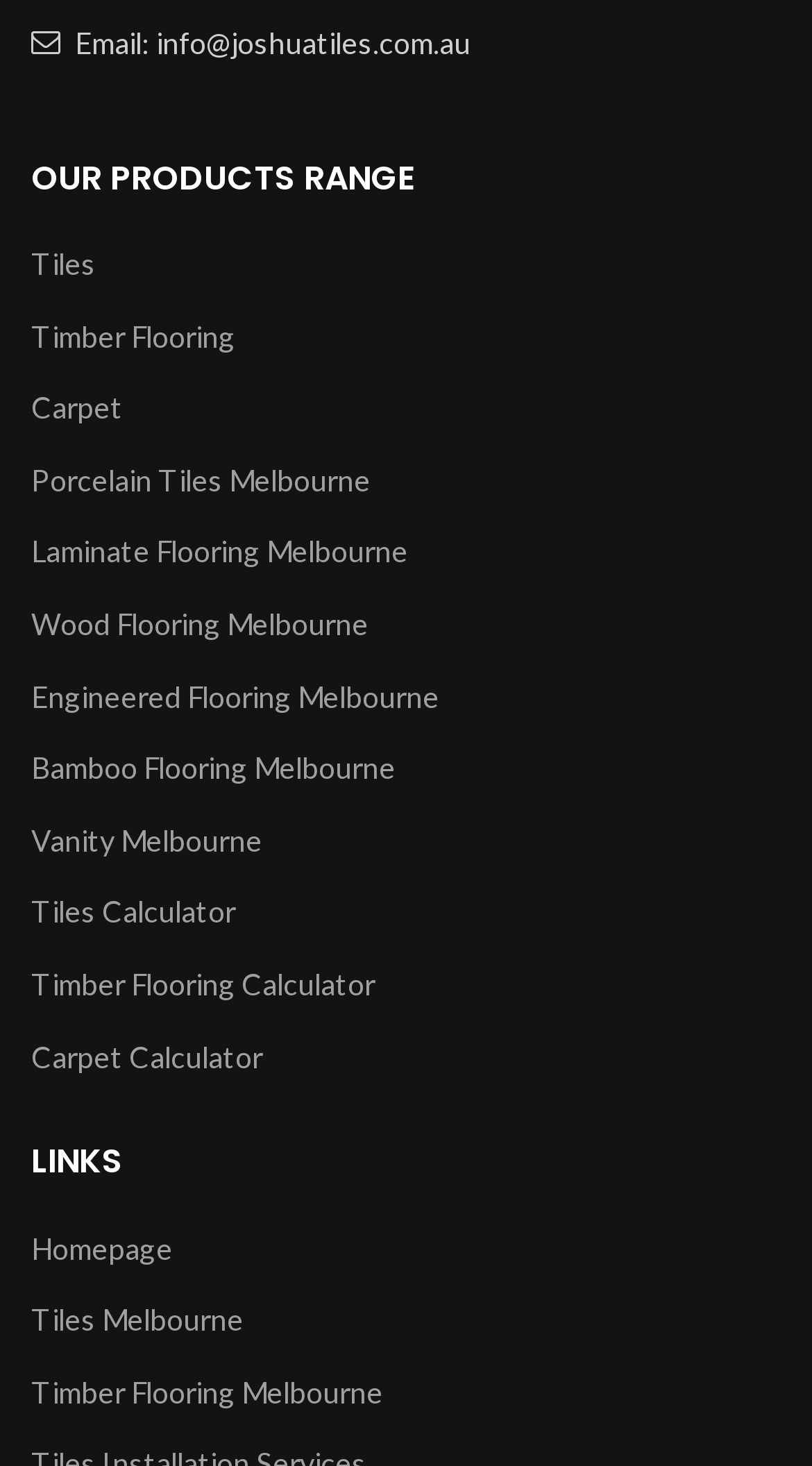Please specify the bounding box coordinates of the clickable region necessary for completing the following instruction: "Click the 'Download' button". The coordinates must consist of four float numbers between 0 and 1, i.e., [left, top, right, bottom].

None